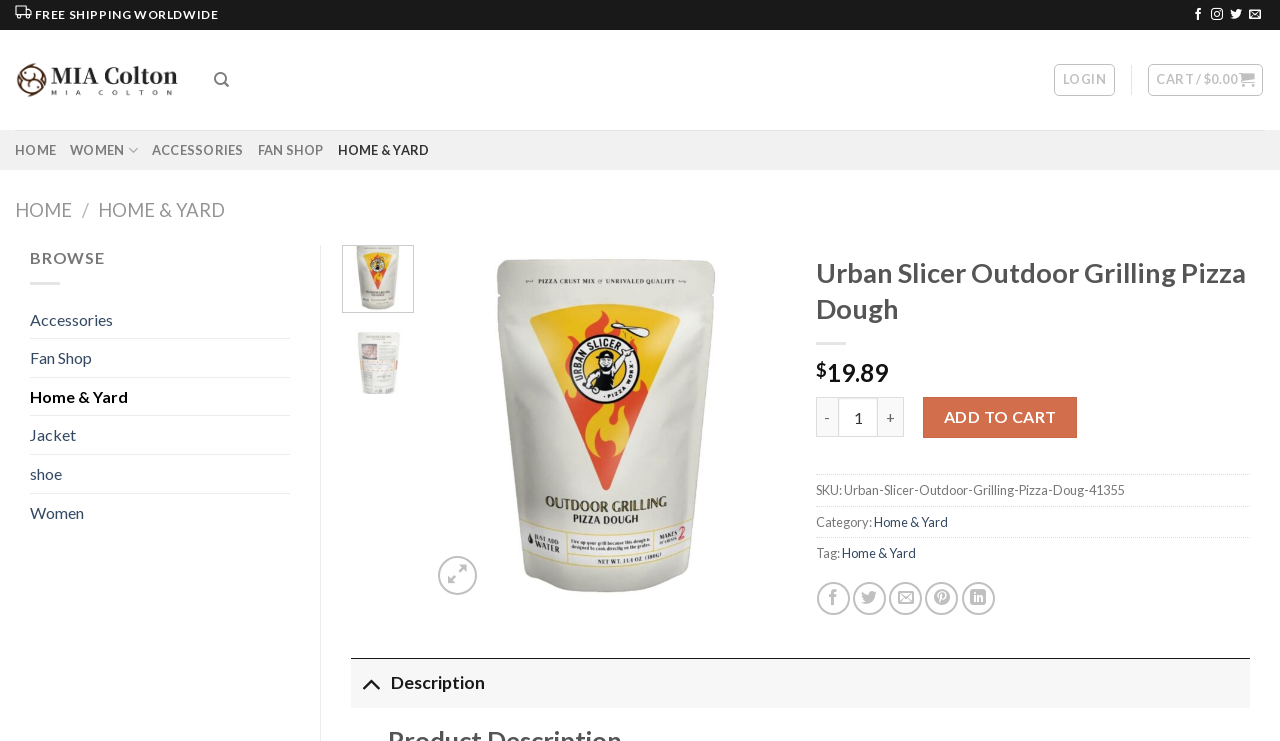What is the category of the Urban Slicer Outdoor Grilling Pizza Dough?
Please provide a comprehensive answer to the question based on the webpage screenshot.

I found the category of the product by looking at the static text elements on the webpage. Specifically, I found the text 'Category: Home & Yard' below the product name, which indicates the category of the item.